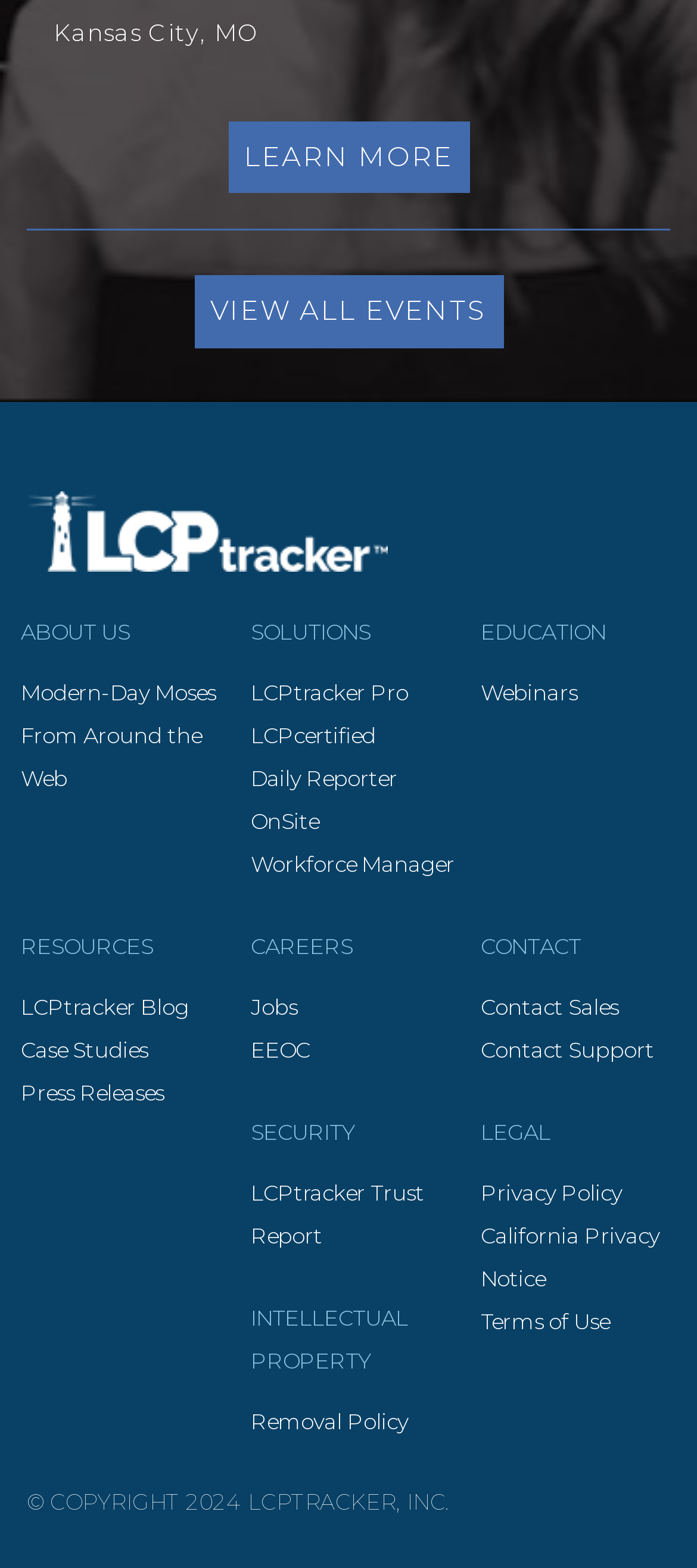What is the text of the link below 'LEARN MORE'?
Using the visual information, answer the question in a single word or phrase.

VIEW ALL EVENTS